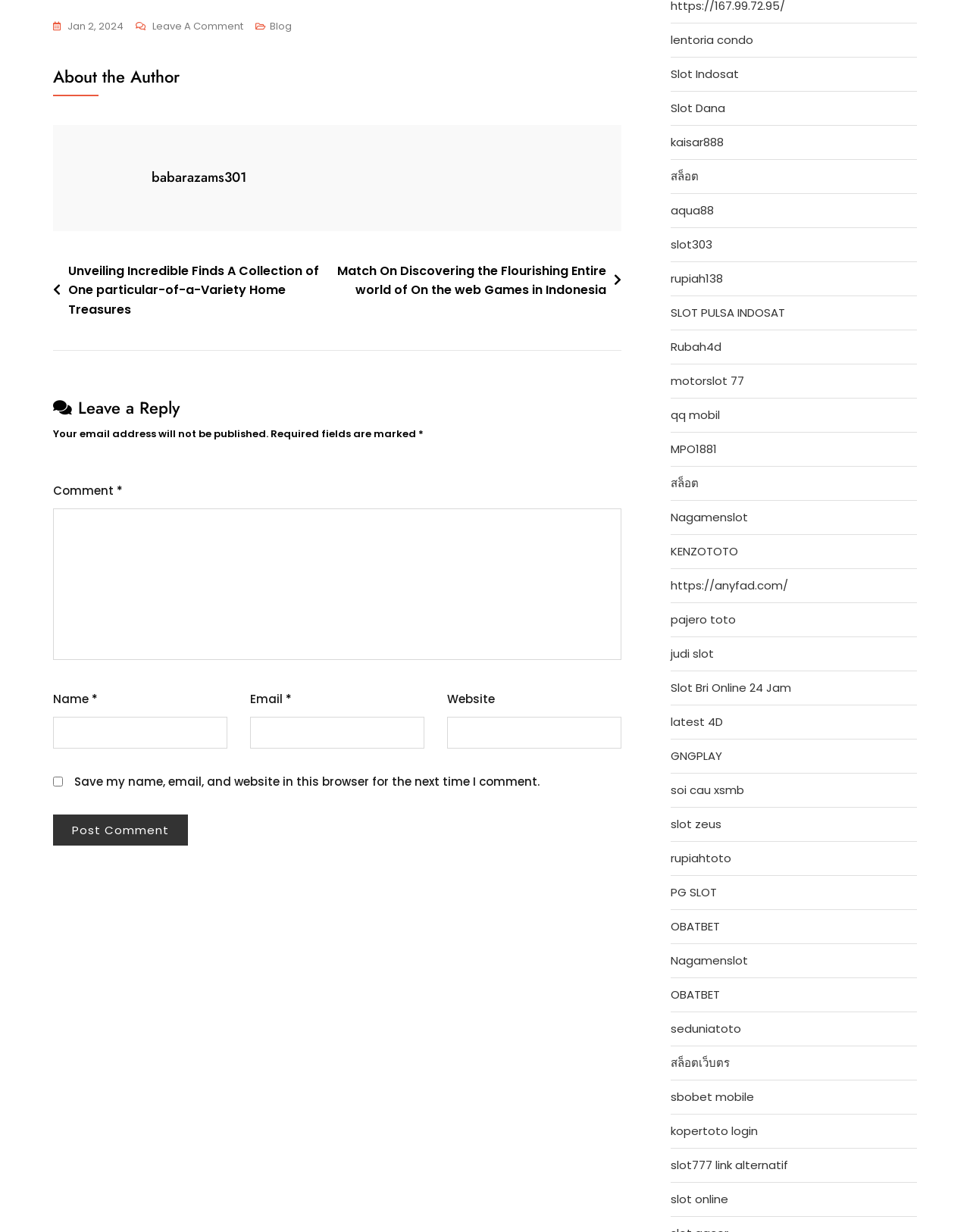Determine the bounding box coordinates of the clickable region to execute the instruction: "Search". The coordinates should be four float numbers between 0 and 1, denoted as [left, top, right, bottom].

None